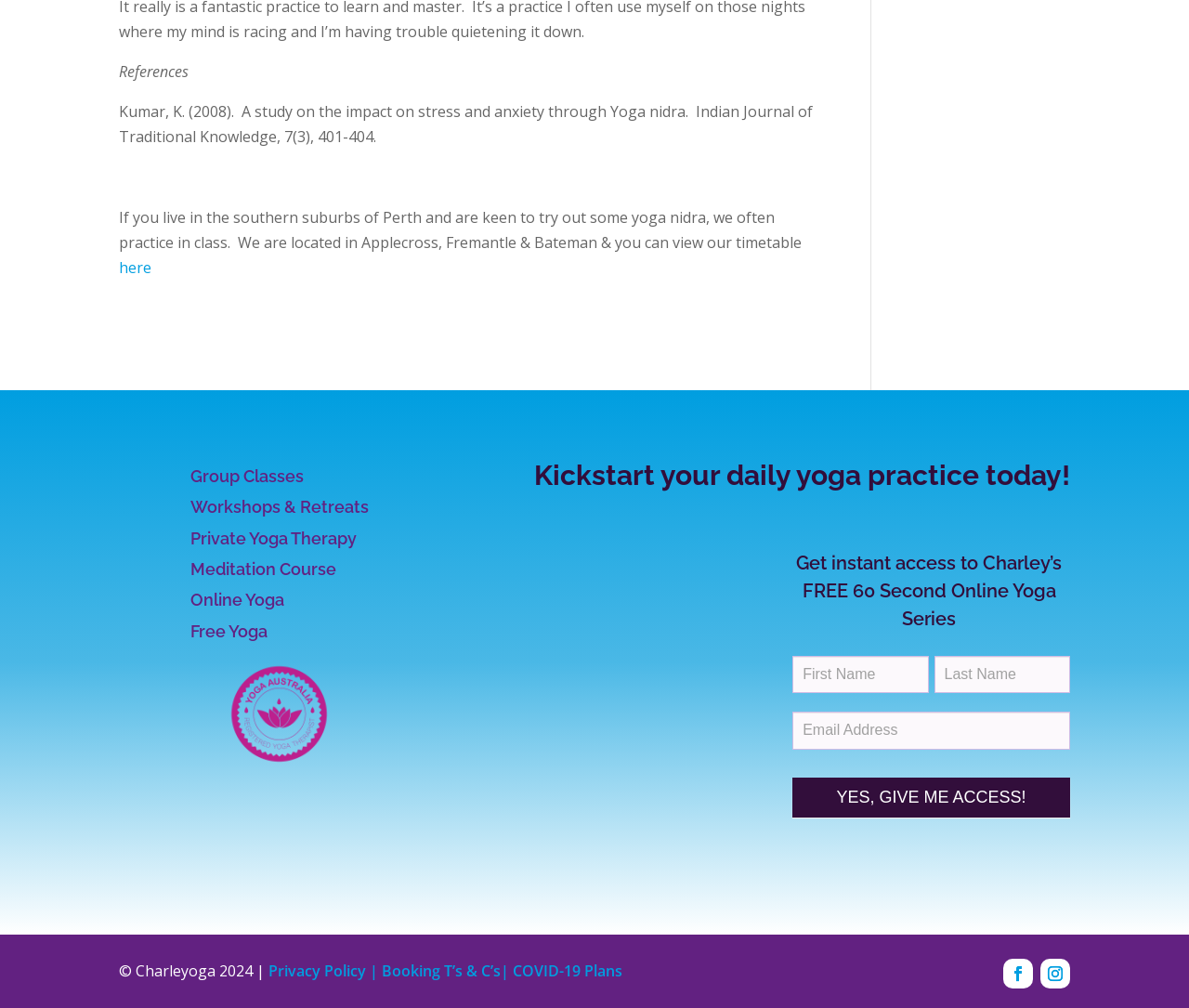Using the details from the image, please elaborate on the following question: What is the copyright year mentioned at the bottom of the webpage?

The text '© Charleyoga 2024 |' at the bottom of the webpage indicates that the copyright year mentioned is 2024.